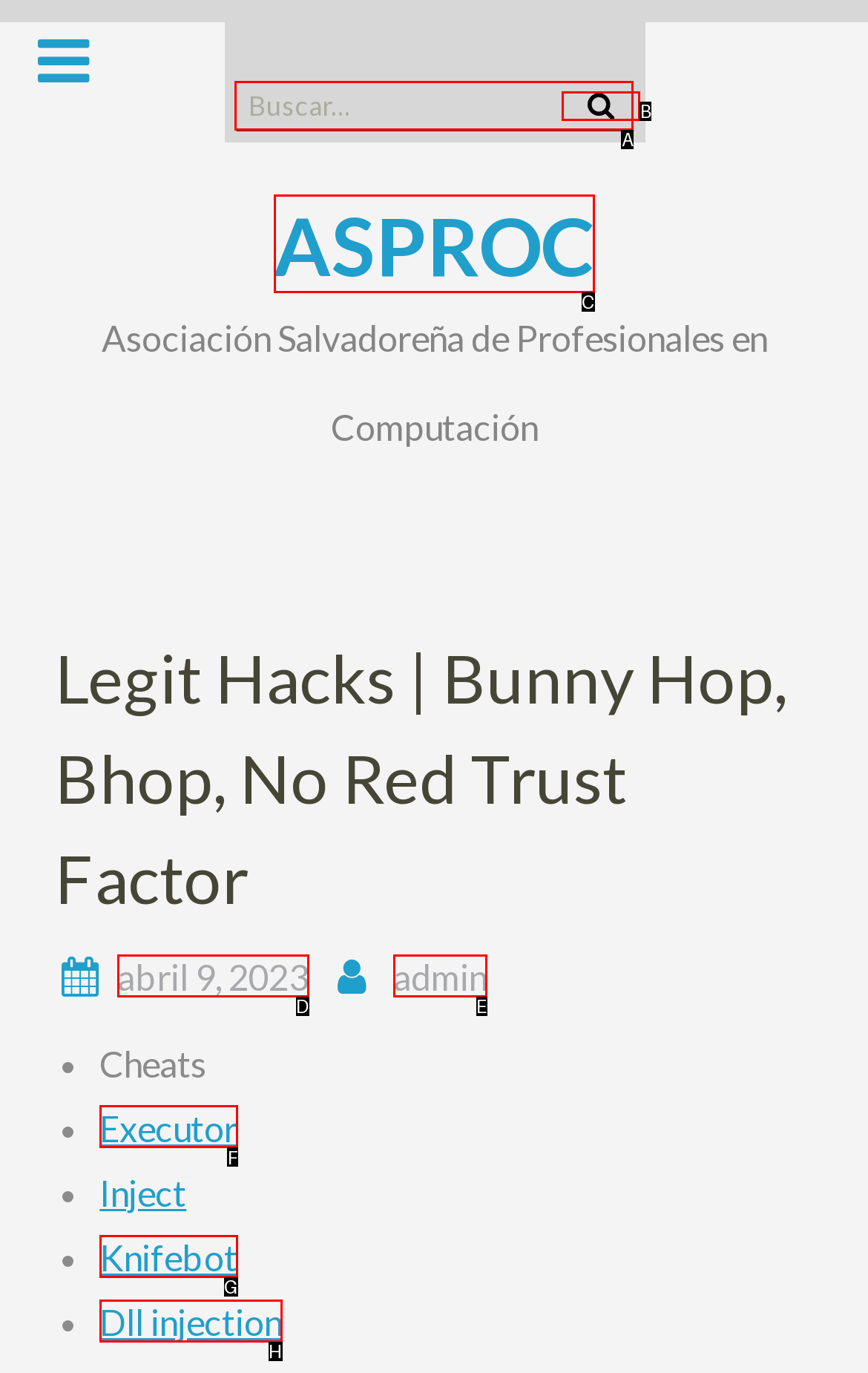Figure out which option to click to perform the following task: View Executor page
Provide the letter of the correct option in your response.

F